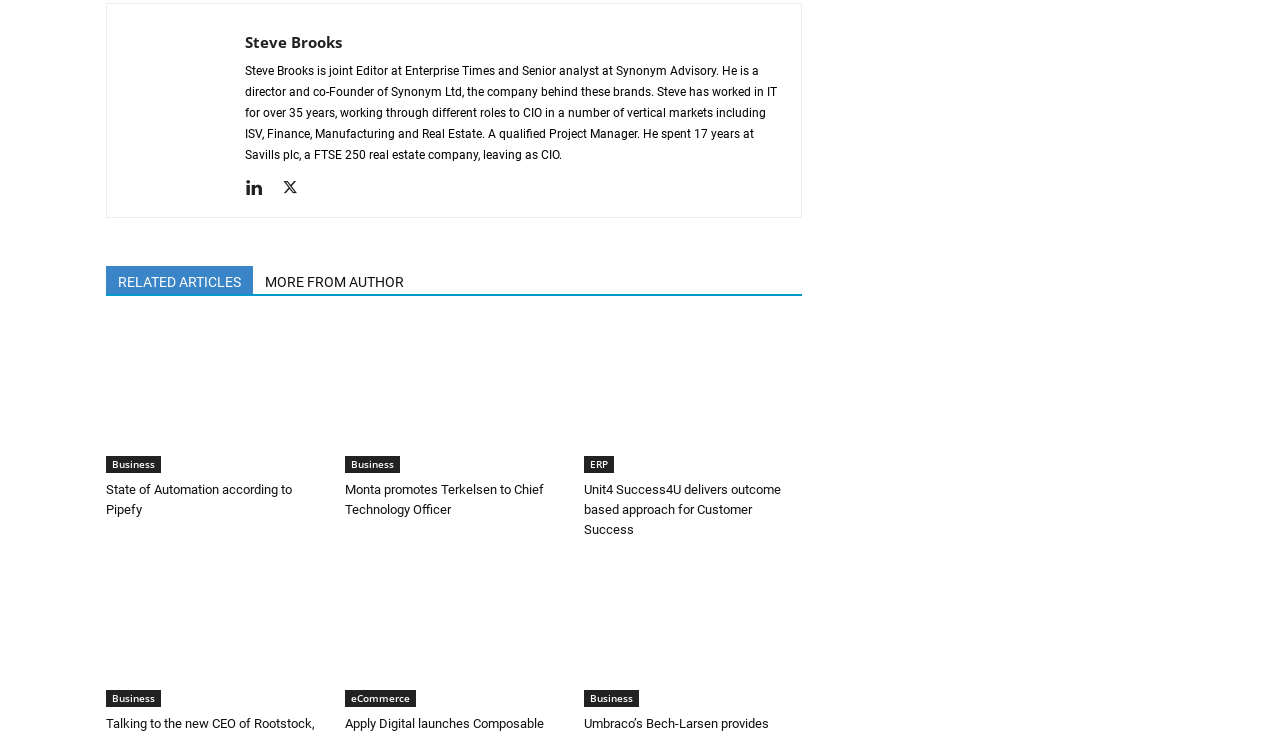Refer to the image and provide a thorough answer to this question:
What is the source of the image 'Businessman Automation Image'?

The link below the image 'Businessman Automation Image' has the text 'Image by Gerd Altmann from Pixabay', indicating that the source of the image is Pixabay.